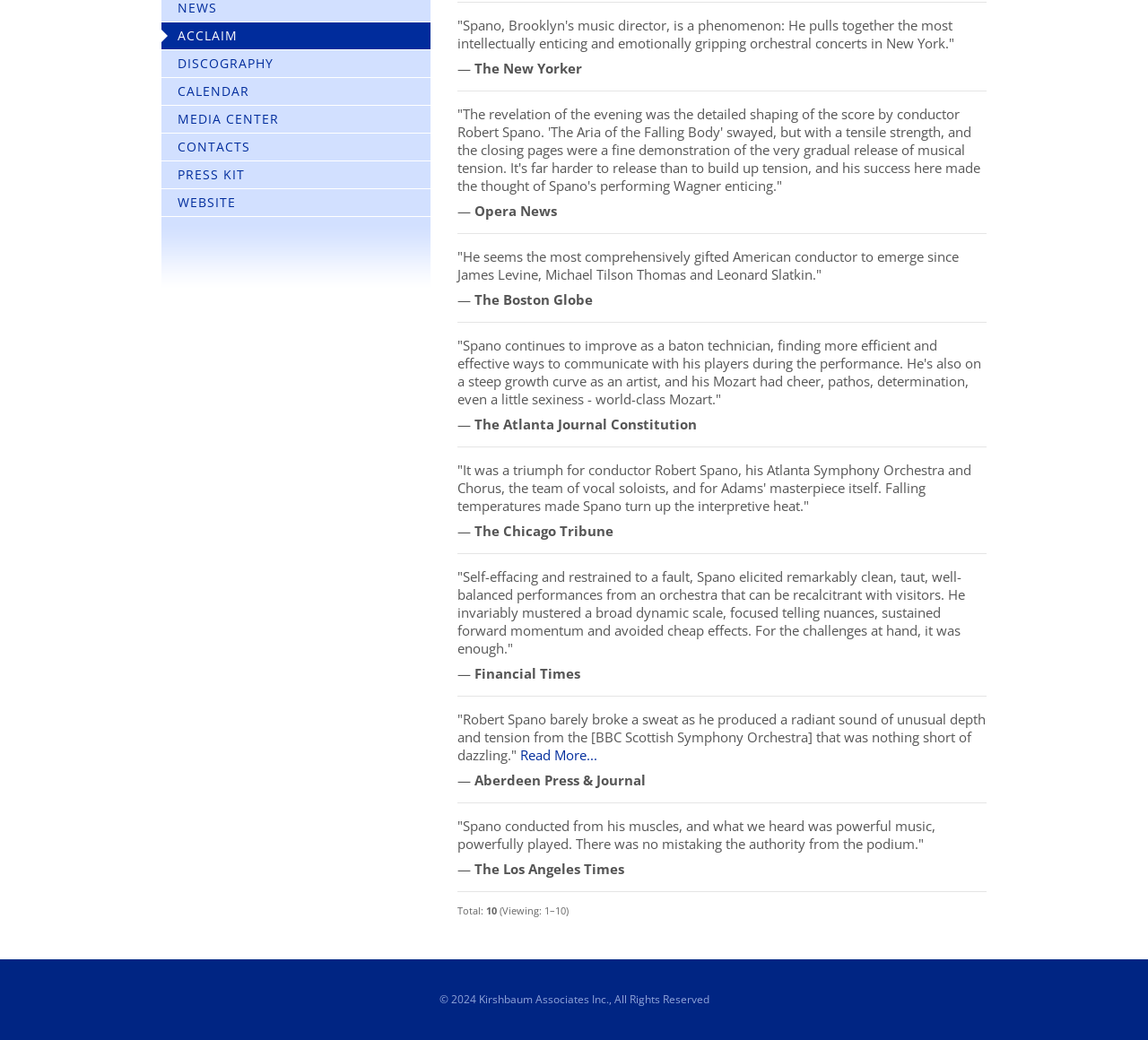Find the bounding box coordinates for the UI element that matches this description: "Calendar".

[0.141, 0.075, 0.375, 0.101]